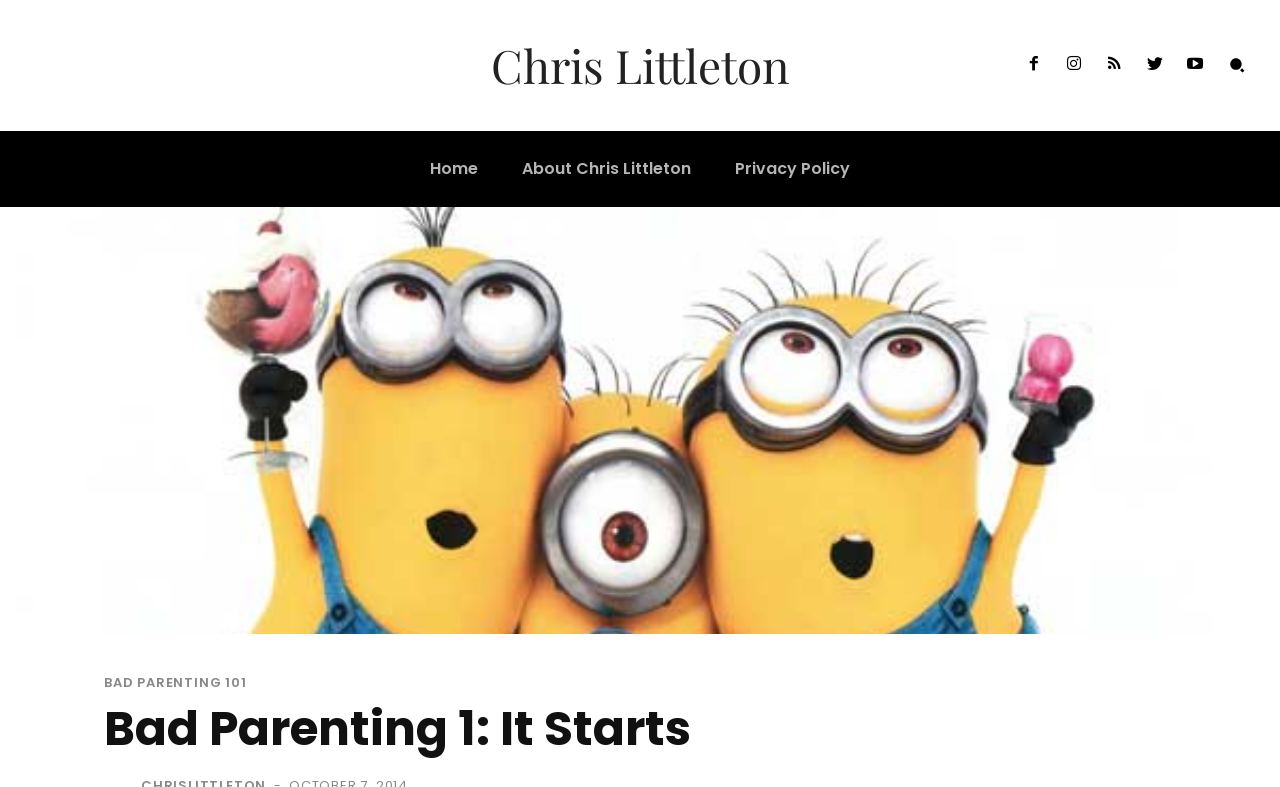Locate the bounding box coordinates of the element that should be clicked to fulfill the instruction: "go to home page".

[0.325, 0.166, 0.384, 0.263]